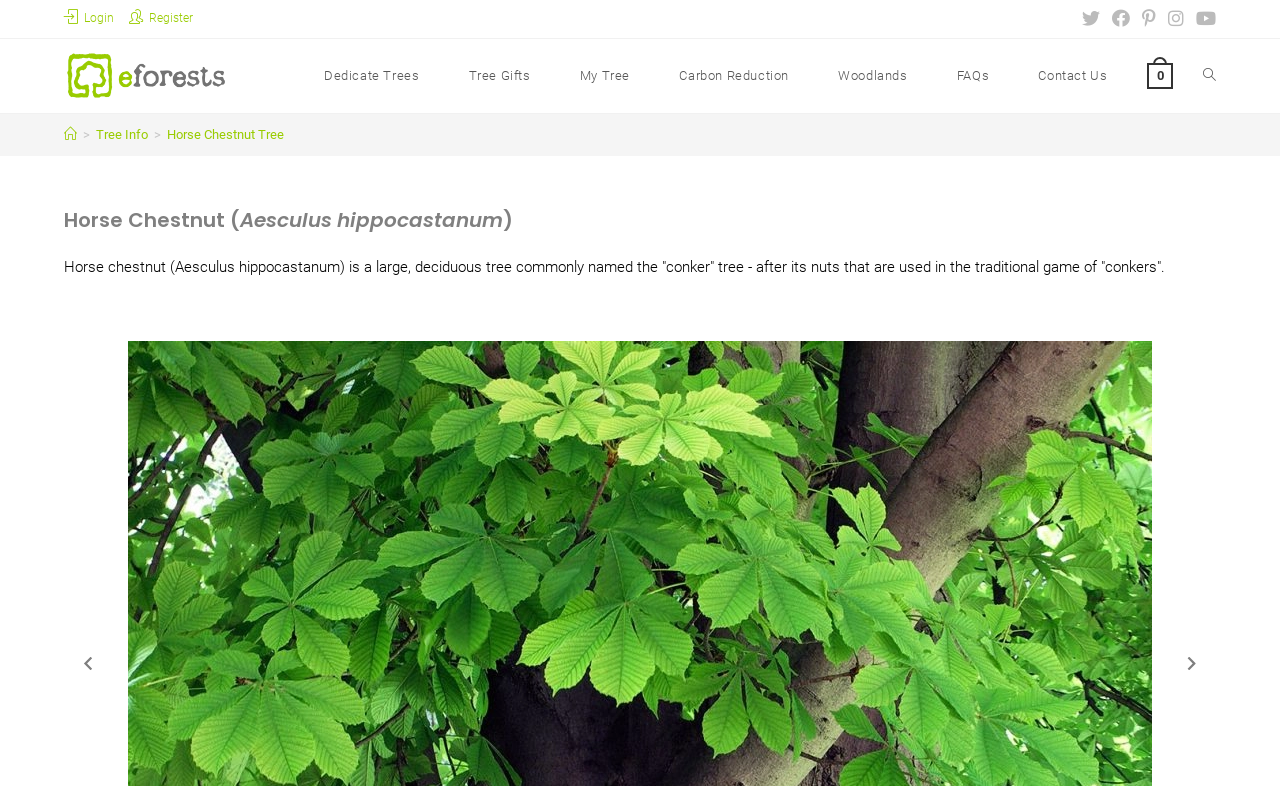Offer an extensive depiction of the webpage and its key elements.

The webpage is about Horse Chestnut Trees, specifically about buying or dedicating one in a UK woodland. At the top left corner, there are two links, "Login" and "Register", followed by a list of social media links, including Twitter, Facebook, Pinterest, Instagram, and YouTube, aligned horizontally. 

Below these links, there is a layout table with the website's logo, "eforests logo 2021 website logo 1160 x 320px", which is an image. 

To the right of the logo, there are seven horizontal links: "Dedicate Trees", "Tree Gifts", "My Tree", "Carbon Reduction", "Woodlands", "FAQs", and "Contact Us". 

Below these links, there is a search bar with a link "Search website". 

The main content of the webpage starts with a header section that includes breadcrumbs, showing the navigation path: "Home" > "Tree Info" > "Horse Chestnut Tree". 

Below the breadcrumbs, there is a heading "Horse Chestnut (Aesculus hippocastanum)" followed by a paragraph of text describing the Horse Chestnut tree. 

Further down, there is a section with a slider, controlled by "Previous slide" and "Next slide" buttons. The slider contains text about the Horse Chestnut Tree, including "Horse Chestnut Tree – Aesculus Hippocastanum – Mature Tree".